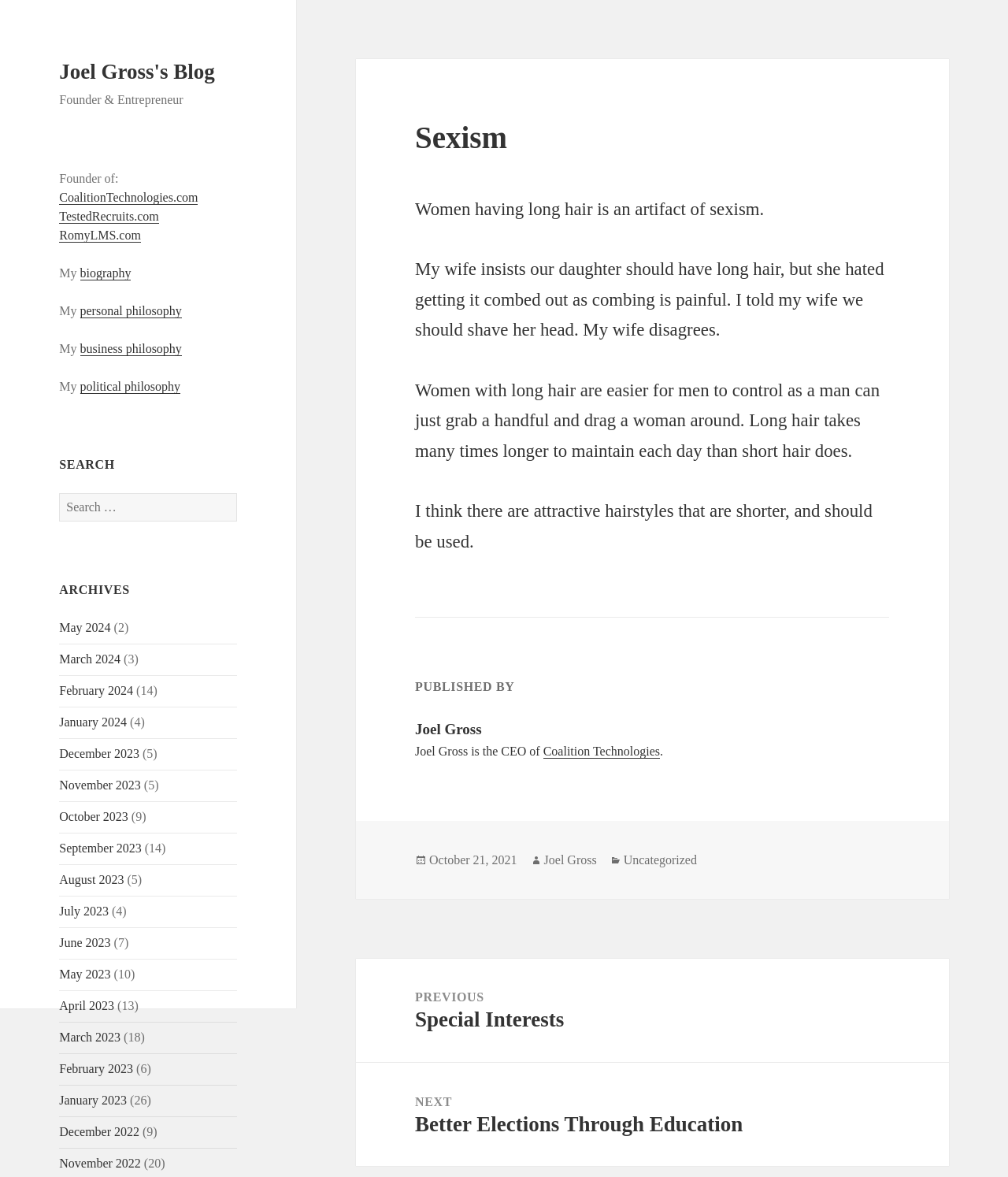What is the name of the blog?
Please answer the question as detailed as possible based on the image.

I found the answer by looking at the top-left corner of the webpage, where it says 'Joel Gross's Blog' in a link format.